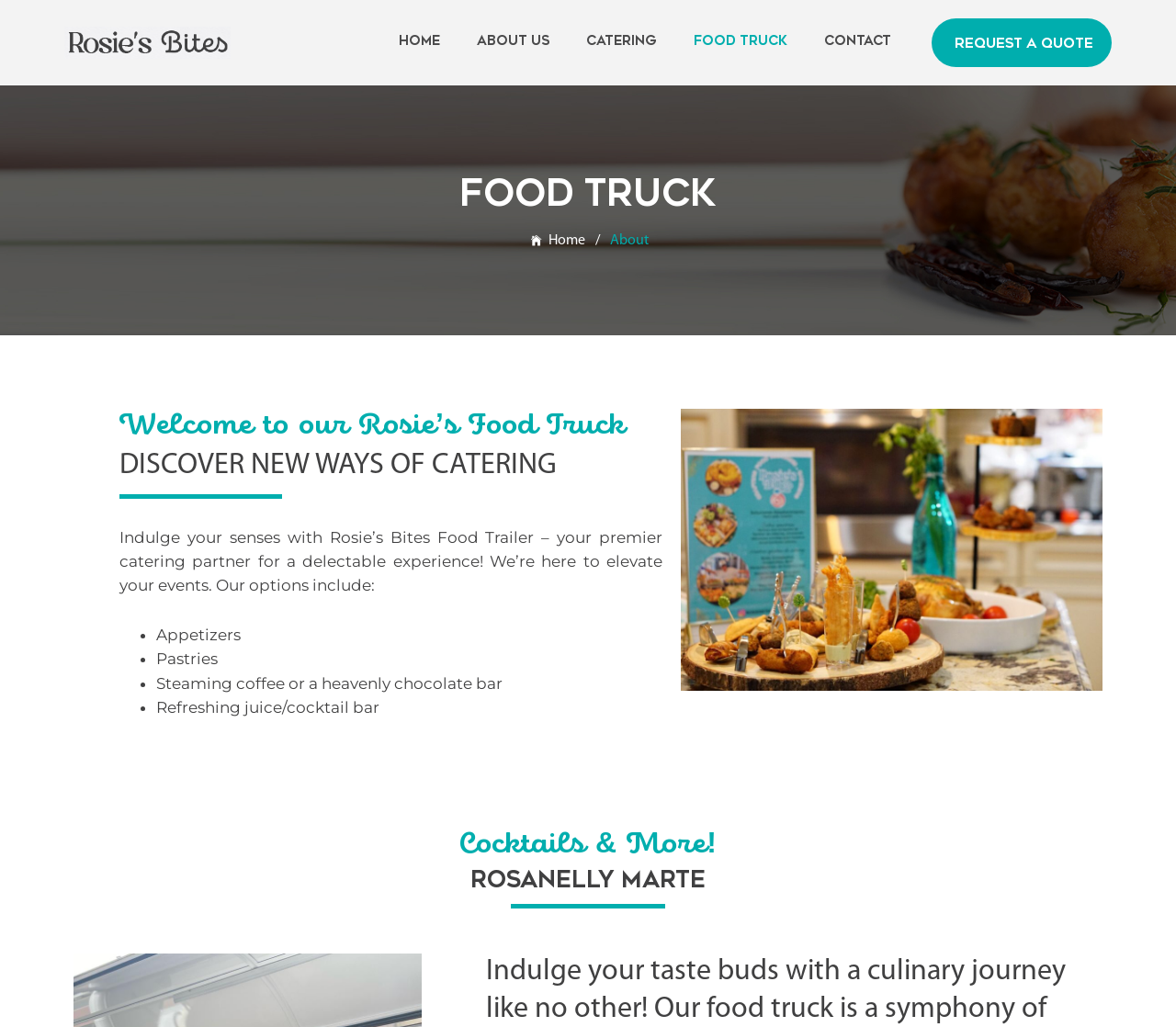What is the name of the person mentioned on the webpage?
Based on the visual information, provide a detailed and comprehensive answer.

The name of the person mentioned on the webpage is 'ROSANELLY MARTE', which is displayed as a heading near the bottom of the webpage.